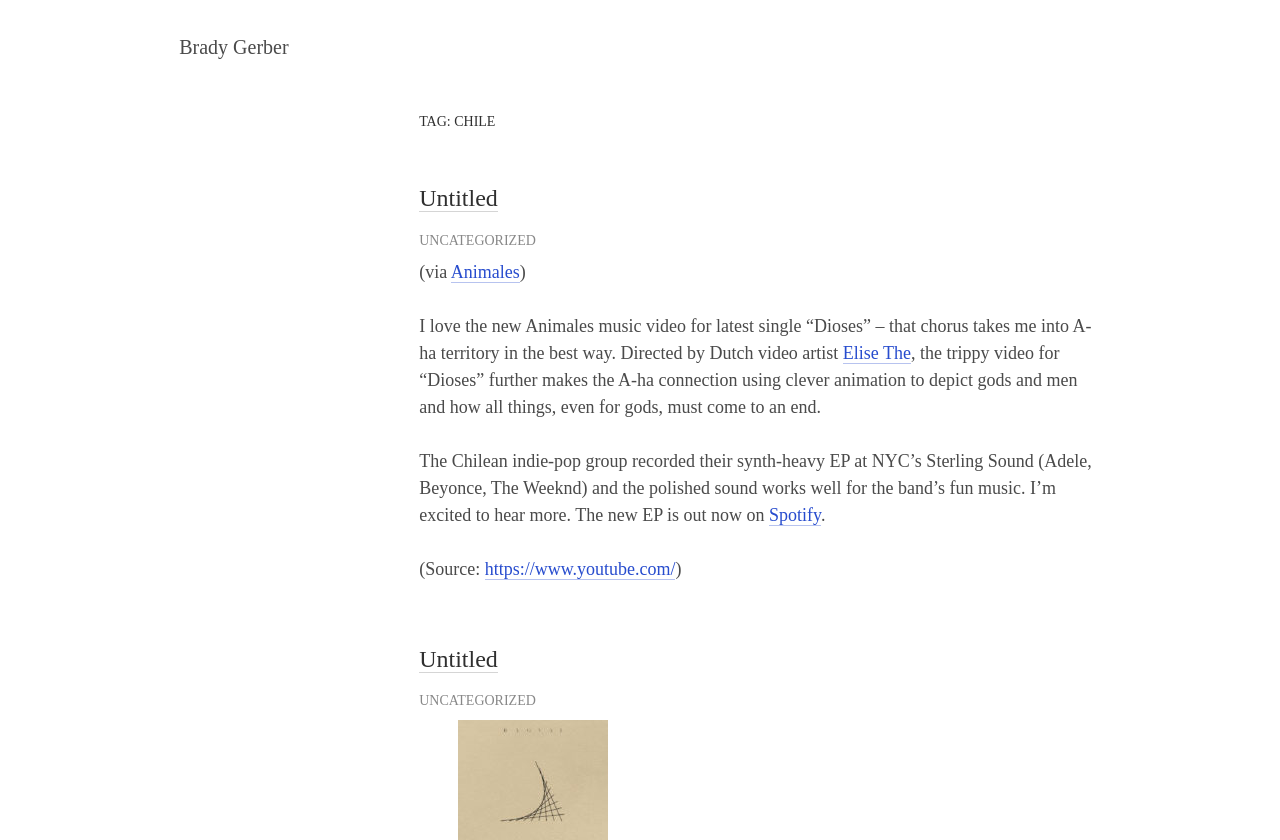Answer the question briefly using a single word or phrase: 
Where was the EP recorded?

NYC's Sterling Sound